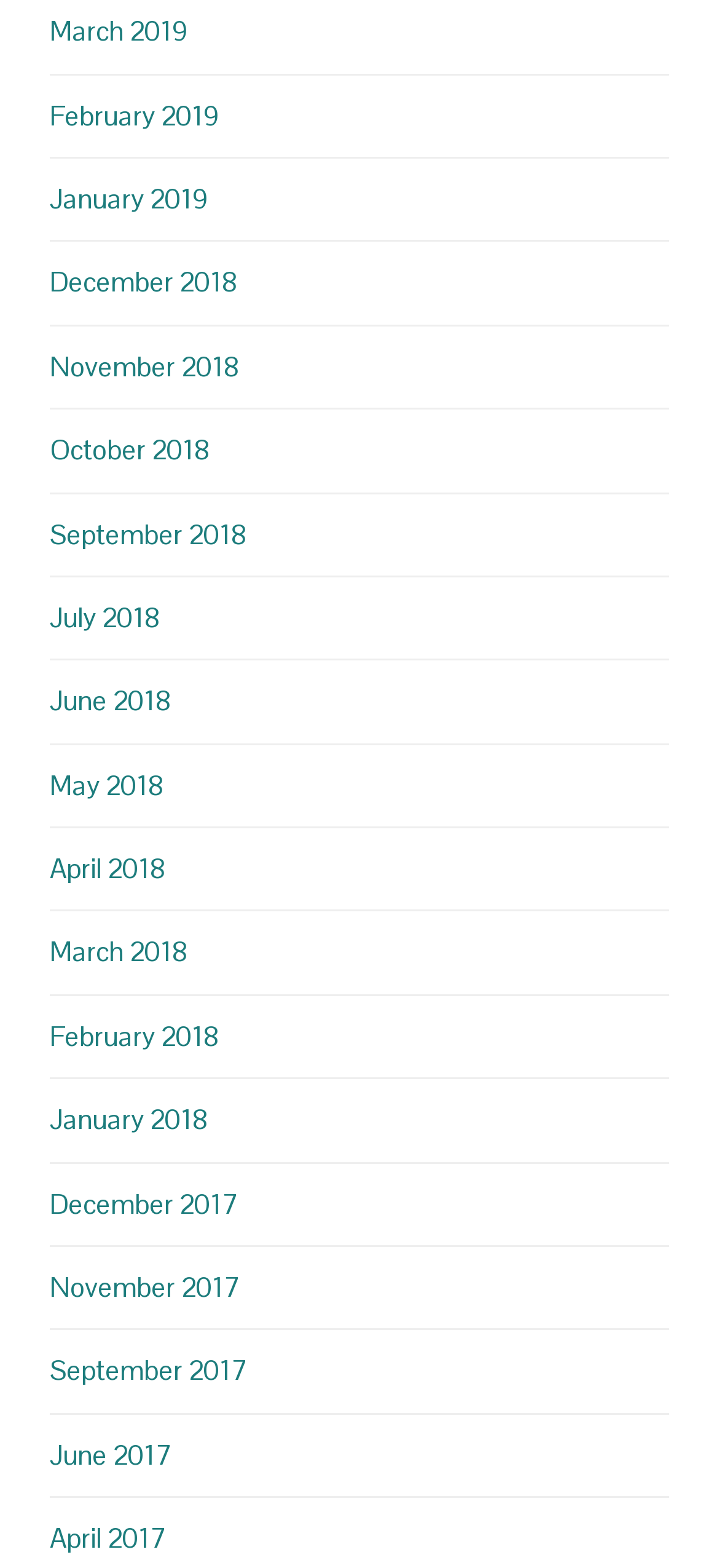Please identify the bounding box coordinates of the area I need to click to accomplish the following instruction: "view December 2018".

[0.069, 0.169, 0.331, 0.191]